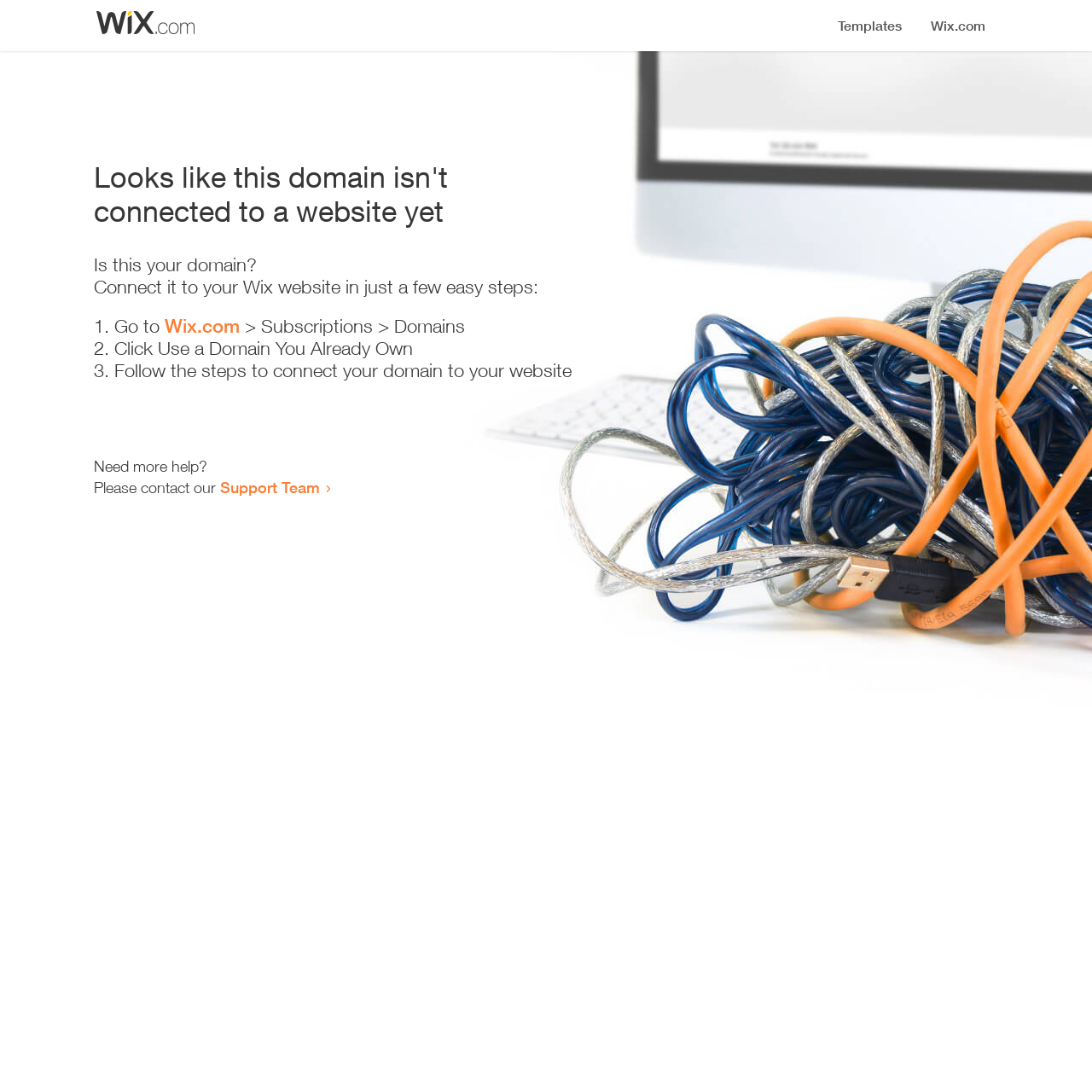Please find and generate the text of the main header of the webpage.

Looks like this domain isn't
connected to a website yet